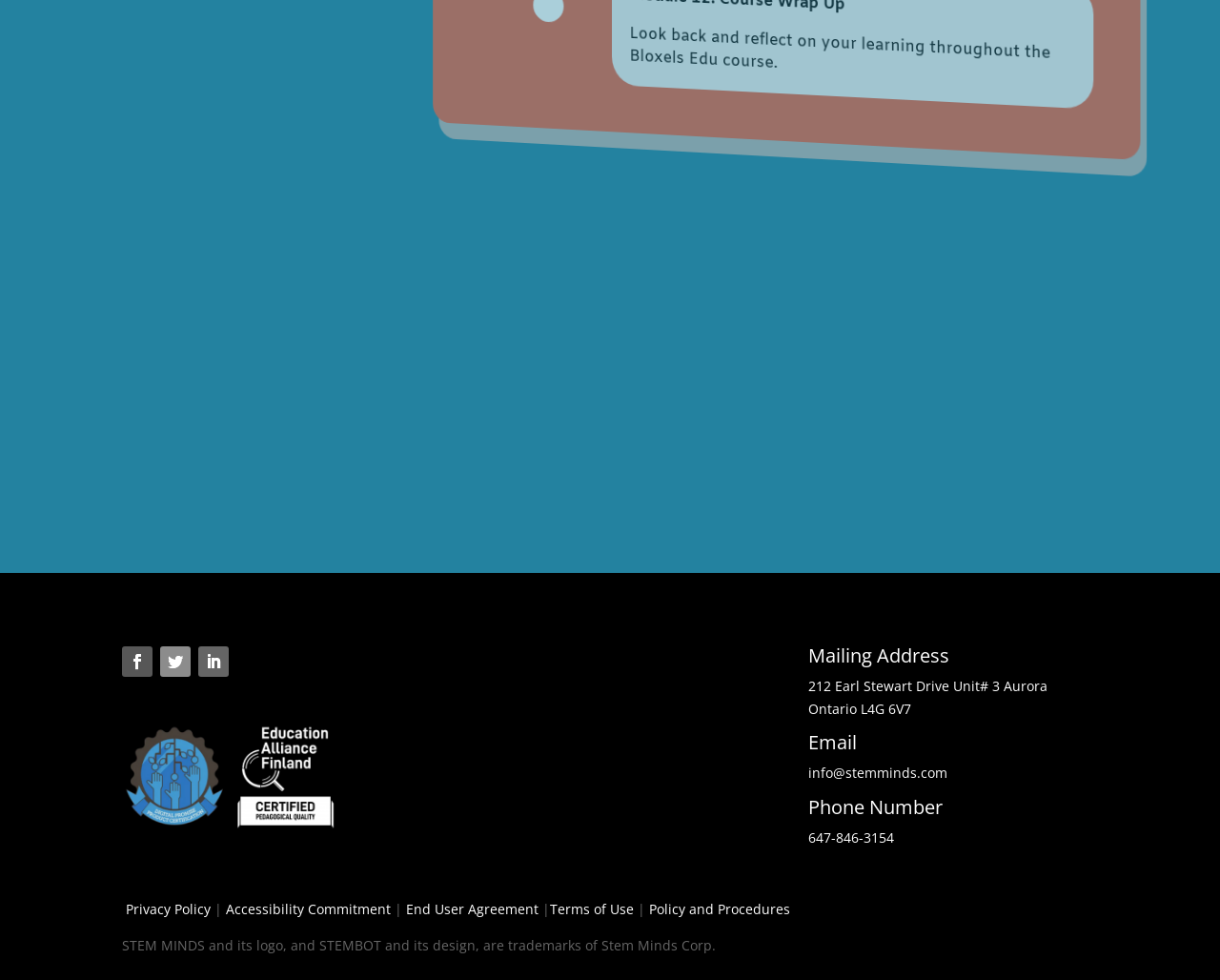Identify the bounding box coordinates of the section to be clicked to complete the task described by the following instruction: "go back 5 pages". The coordinates should be four float numbers between 0 and 1, formatted as [left, top, right, bottom].

[0.831, 0.205, 0.9, 0.249]